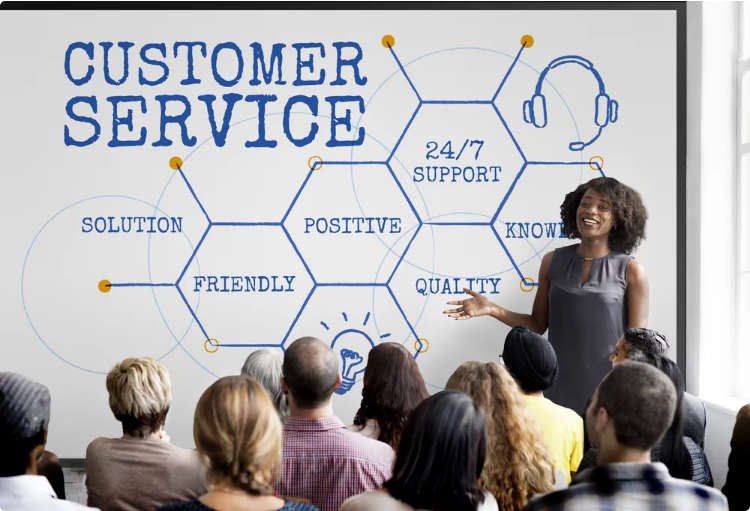Carefully observe the image and respond to the question with a detailed answer:
What is the atmosphere of the setting?

The atmosphere of the setting is conveyed as one of engagement and learning, which is evident from the attentive listeners and the speaker's animated gestures, emphasizing the importance of the key concepts in customer service.